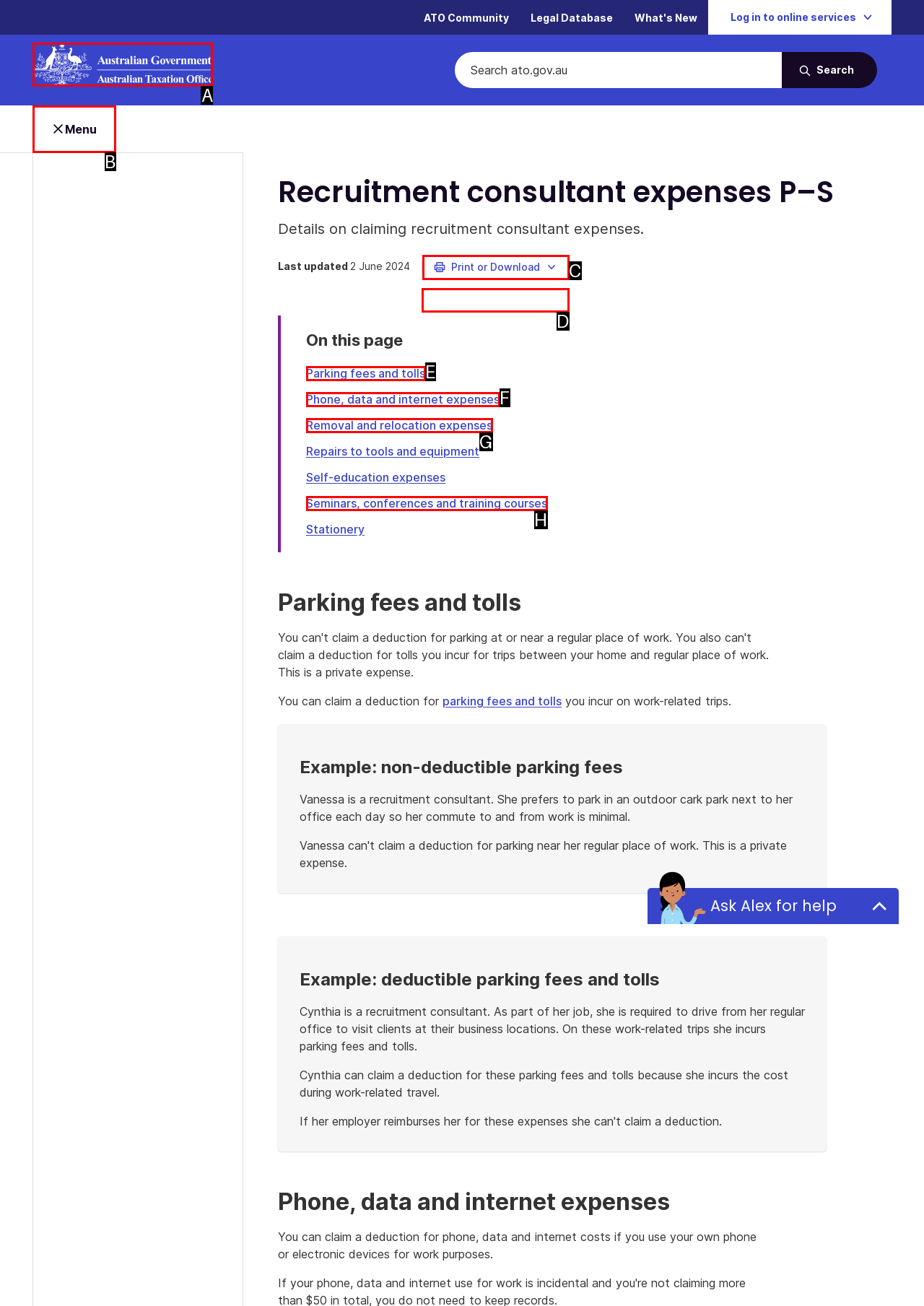Identify the letter of the UI element needed to carry out the task: Read the blog post about Charles Le Brun's Science of Human Expression
Reply with the letter of the chosen option.

None